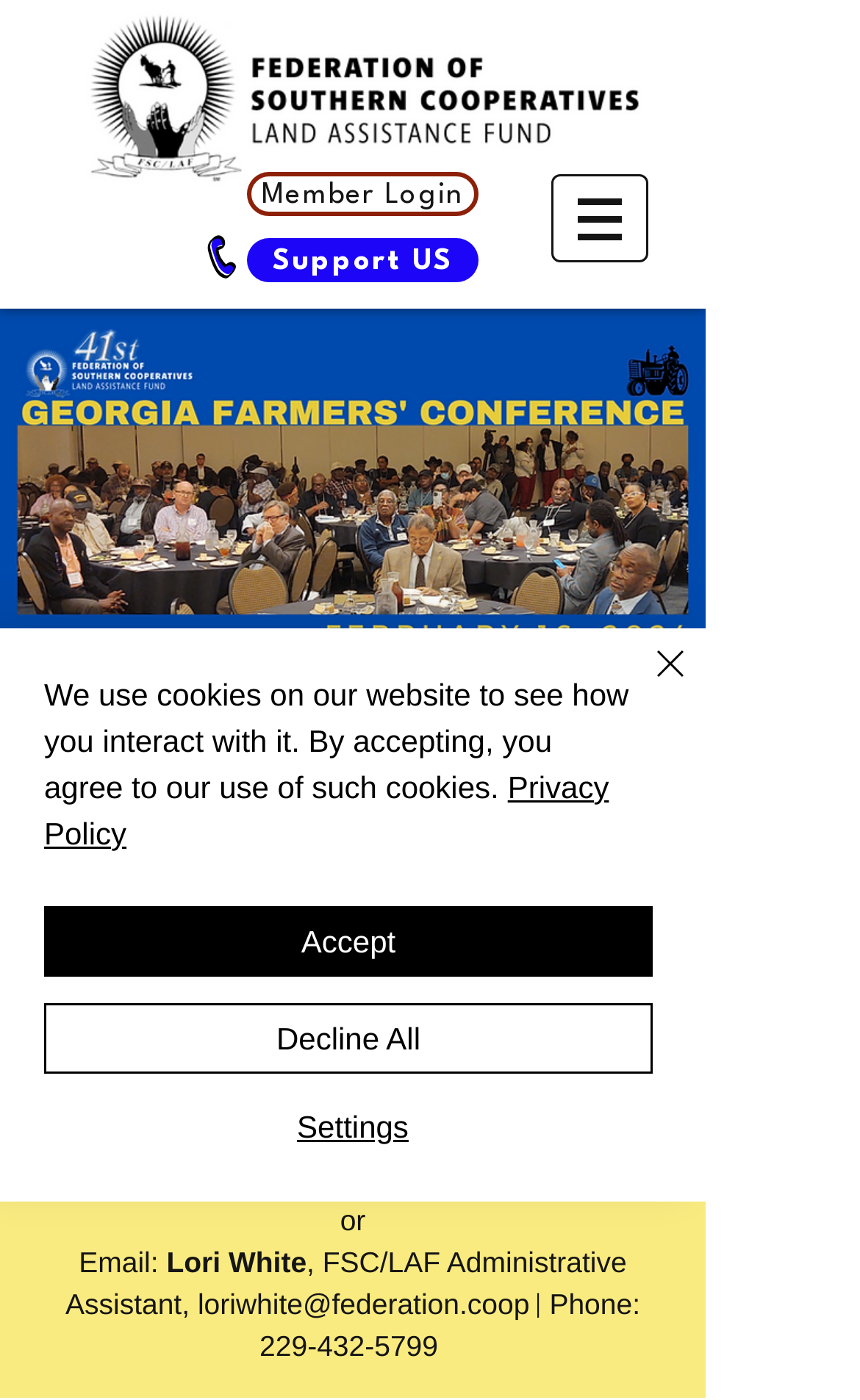Determine the bounding box coordinates for the area that needs to be clicked to fulfill this task: "Call 229-432-5799". The coordinates must be given as four float numbers between 0 and 1, i.e., [left, top, right, bottom].

[0.302, 0.95, 0.509, 0.973]